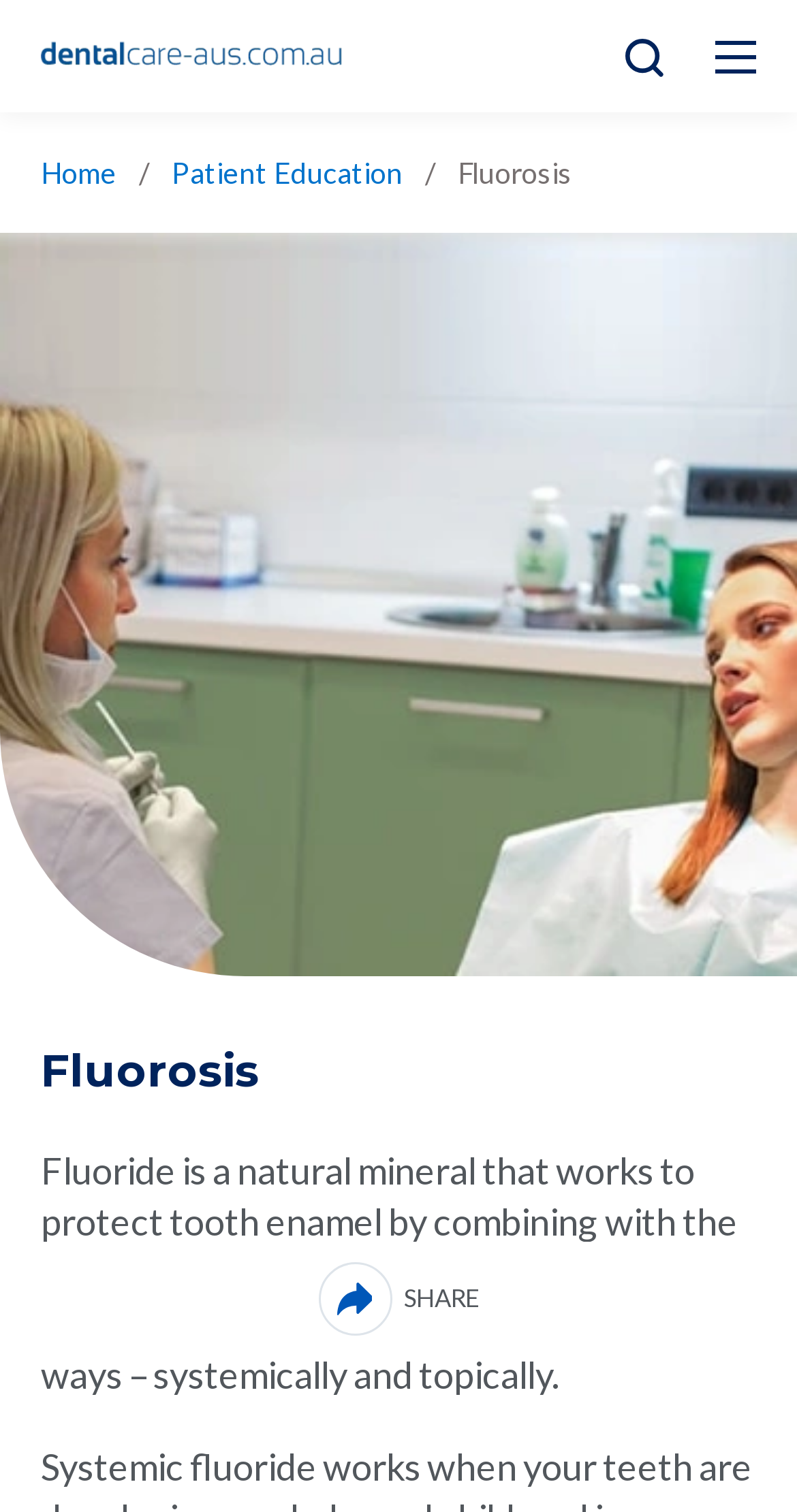Based on the image, please respond to the question with as much detail as possible:
How many navigation links are there on the top?

I counted the number of link elements at the top of the page, and there are three links: 'Home', 'Patient Education', and another 'Home' link. Therefore, there are three navigation links on the top.